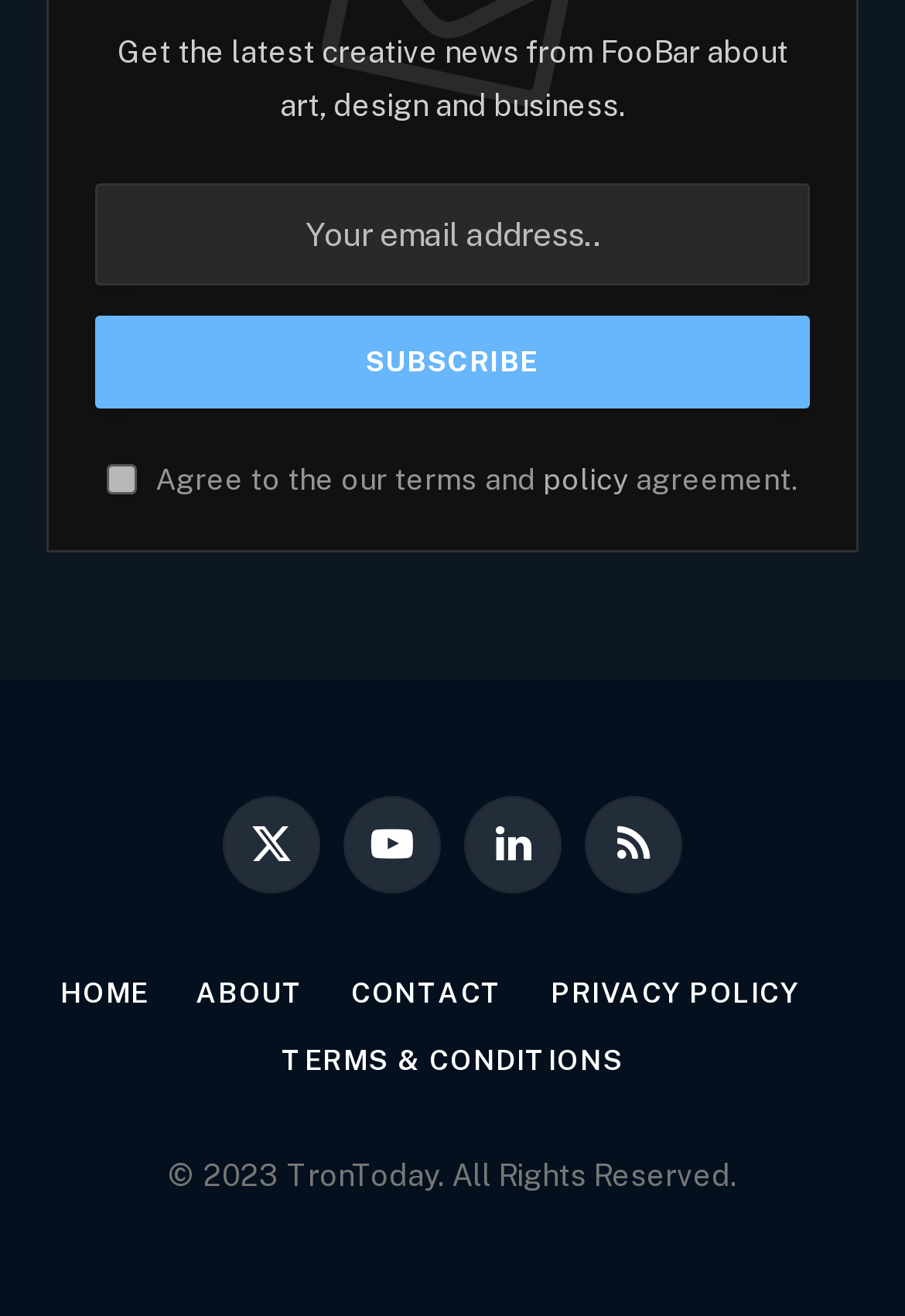Identify the bounding box coordinates of the region I need to click to complete this instruction: "Agree to terms and policy".

[0.118, 0.353, 0.151, 0.376]